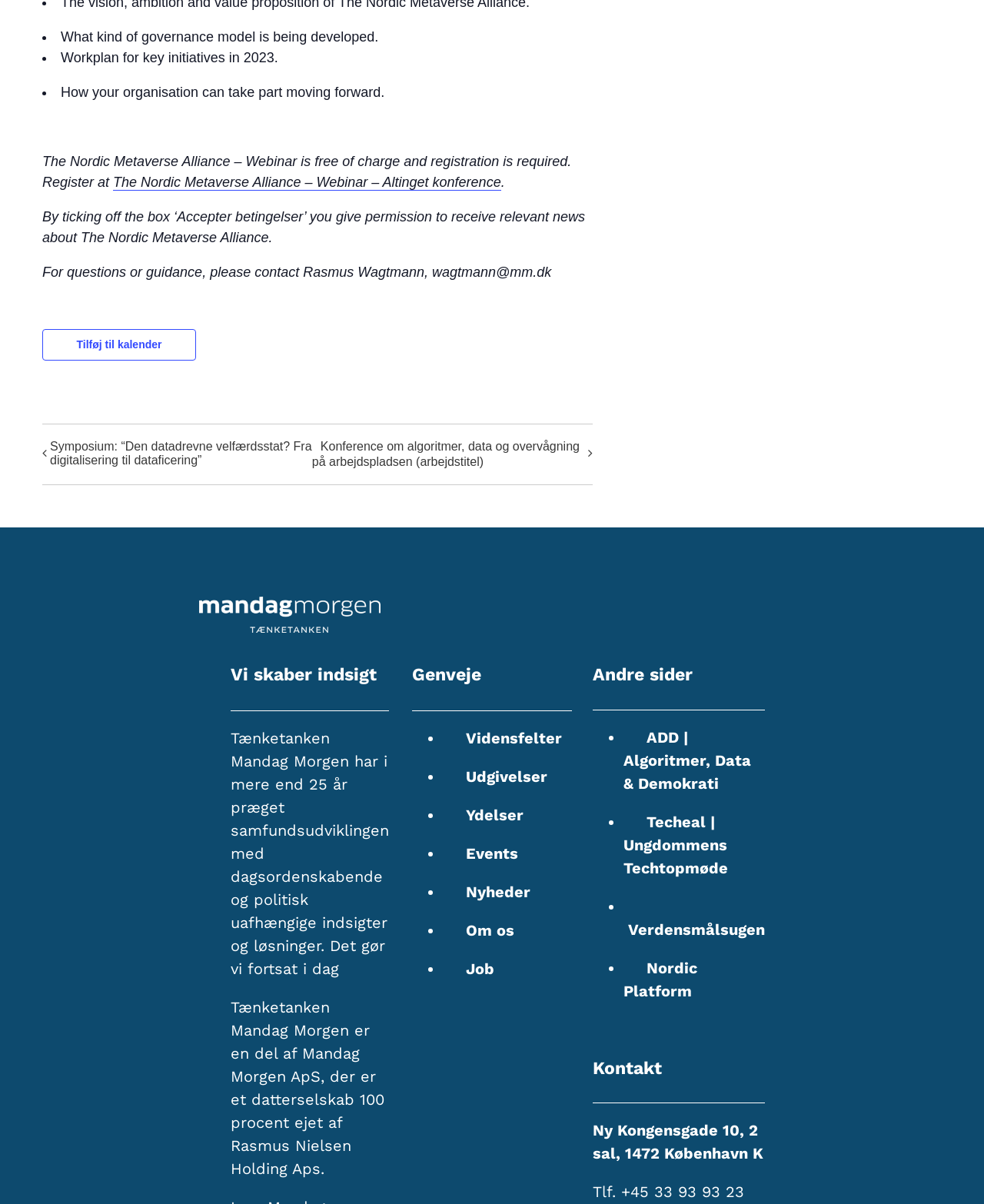Locate the bounding box coordinates of the area where you should click to accomplish the instruction: "Click the 'FREE Virtual Smile Consultation' link".

None